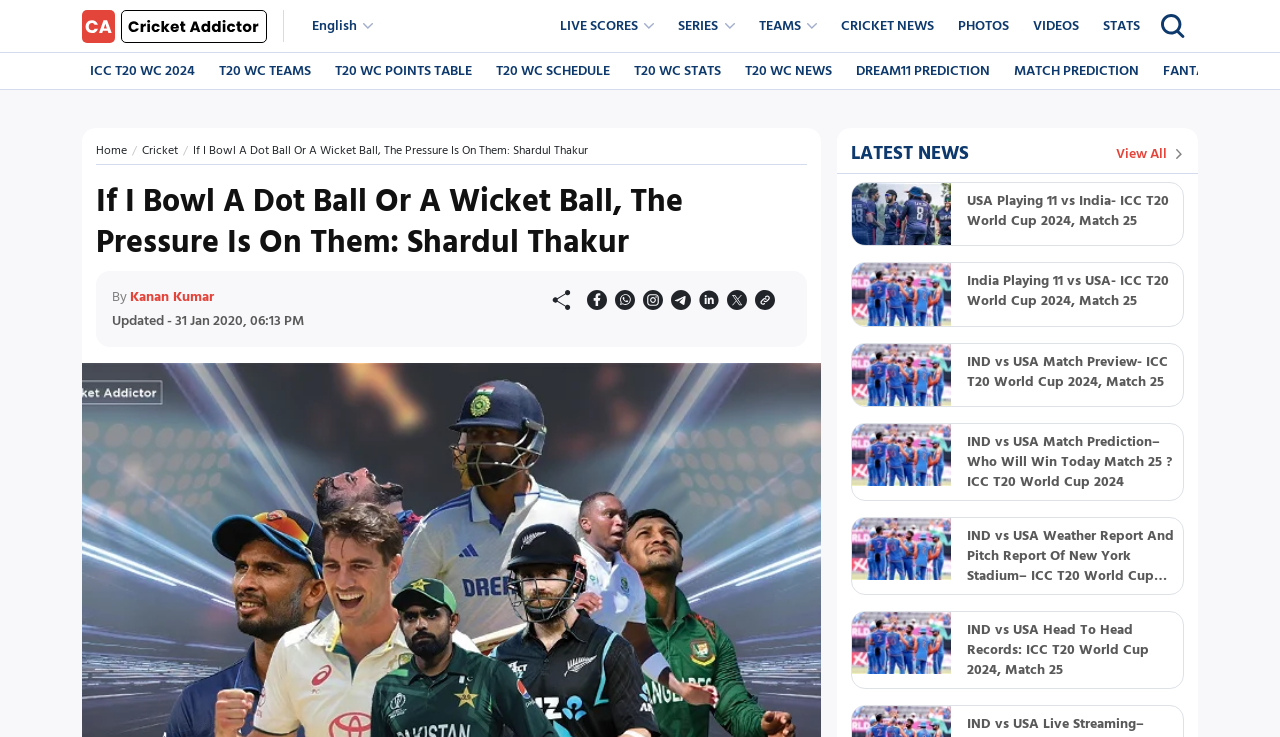What is the name of the tournament mentioned in the webpage?
Please answer the question as detailed as possible.

The webpage has multiple links and headings mentioning 'ICC T20 World Cup 2024', which suggests that this is the tournament being referred to.